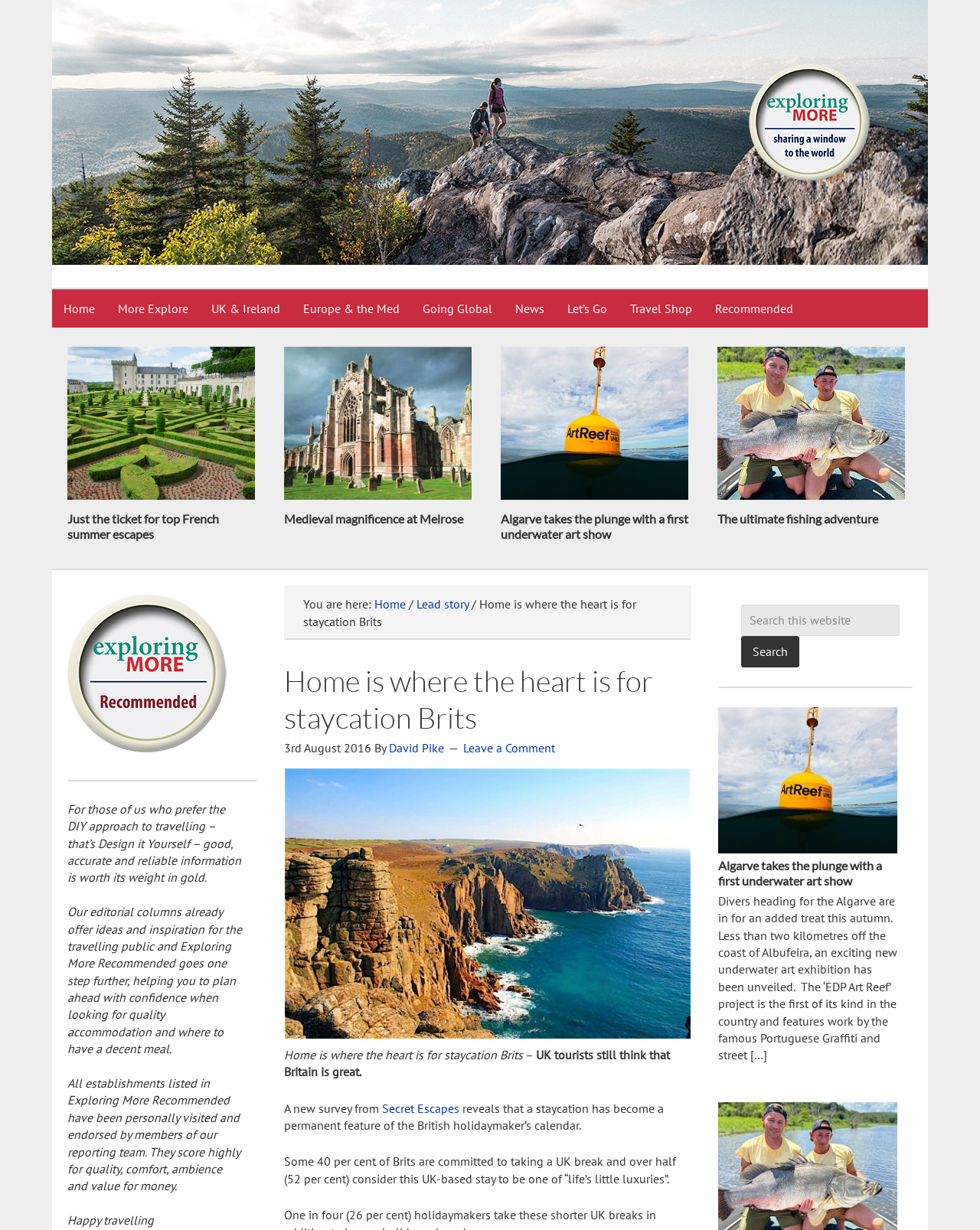Provide the bounding box coordinates for the UI element that is described by this text: "News". The coordinates should be in the form of four float numbers between 0 and 1: [left, top, right, bottom].

[0.514, 0.235, 0.567, 0.266]